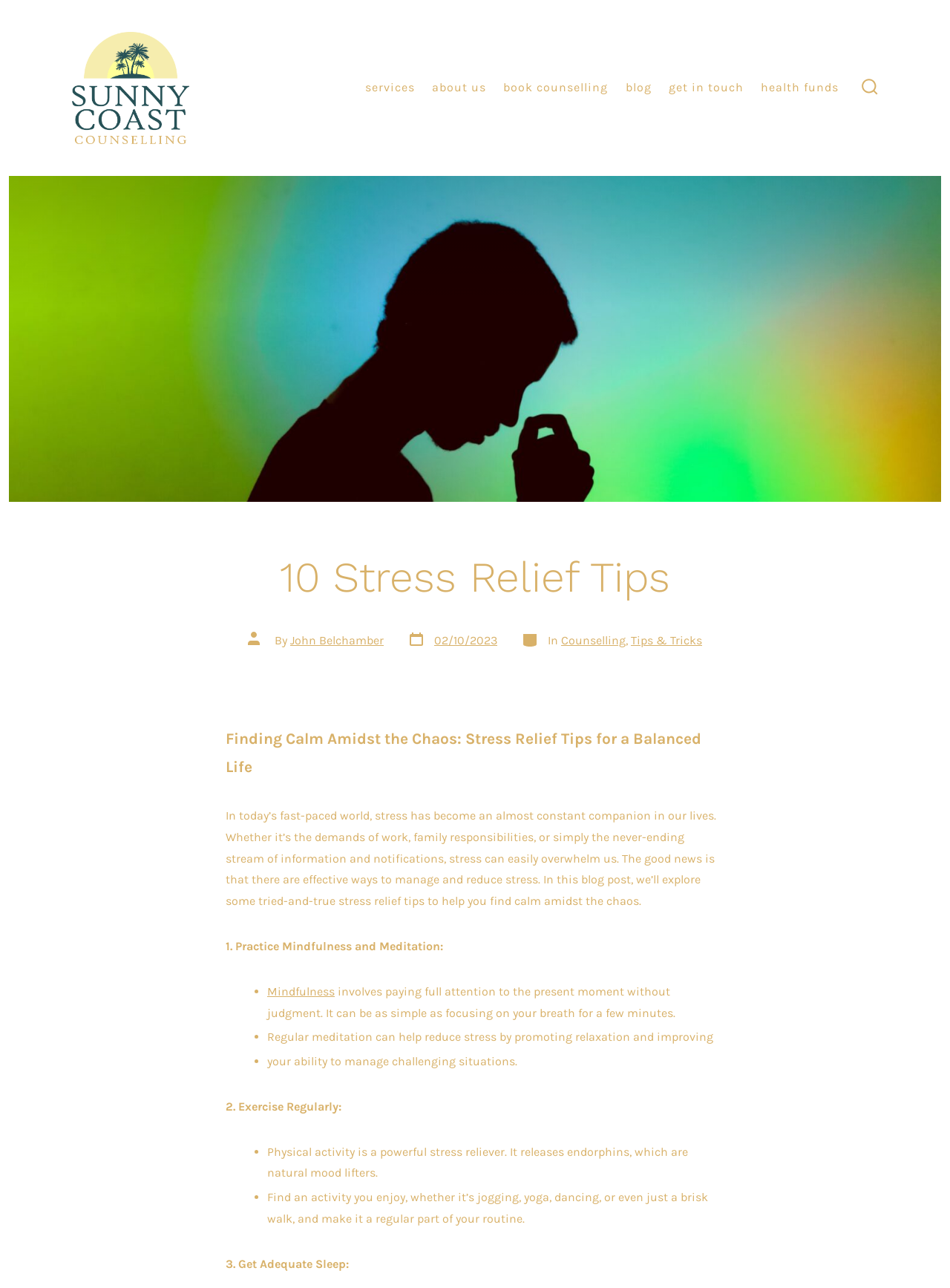Pinpoint the bounding box coordinates of the element to be clicked to execute the instruction: "Click on the 'Significant progress made towards a sea lice vaccine' article".

None